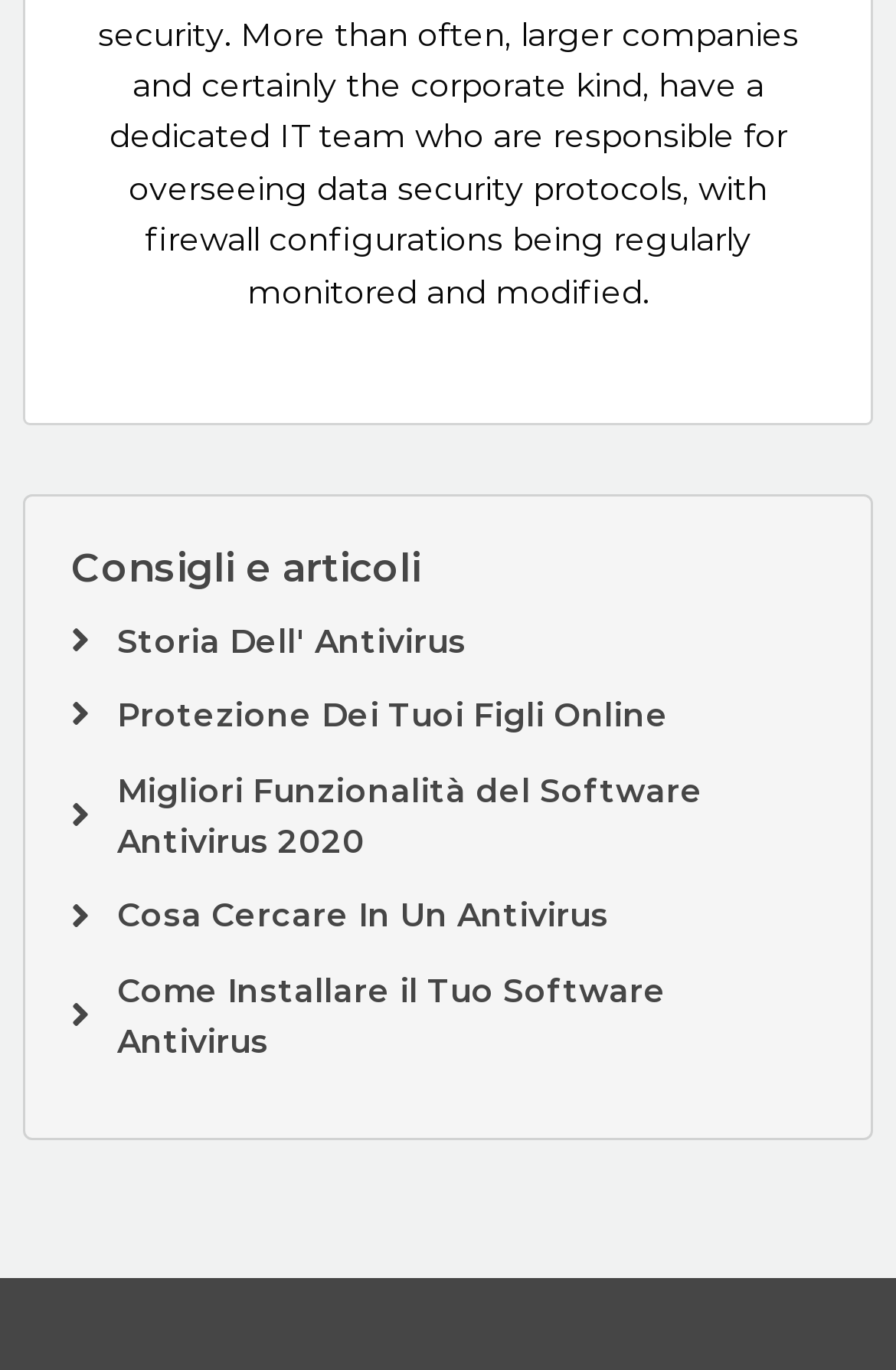What is the purpose of the contentinfo element?
Using the image as a reference, answer the question in detail.

Based on the bounding box coordinates of the contentinfo element, it can be inferred that it is located at the bottom of the webpage, which is a common location for footer elements. Therefore, the purpose of the contentinfo element is likely to provide footer information.